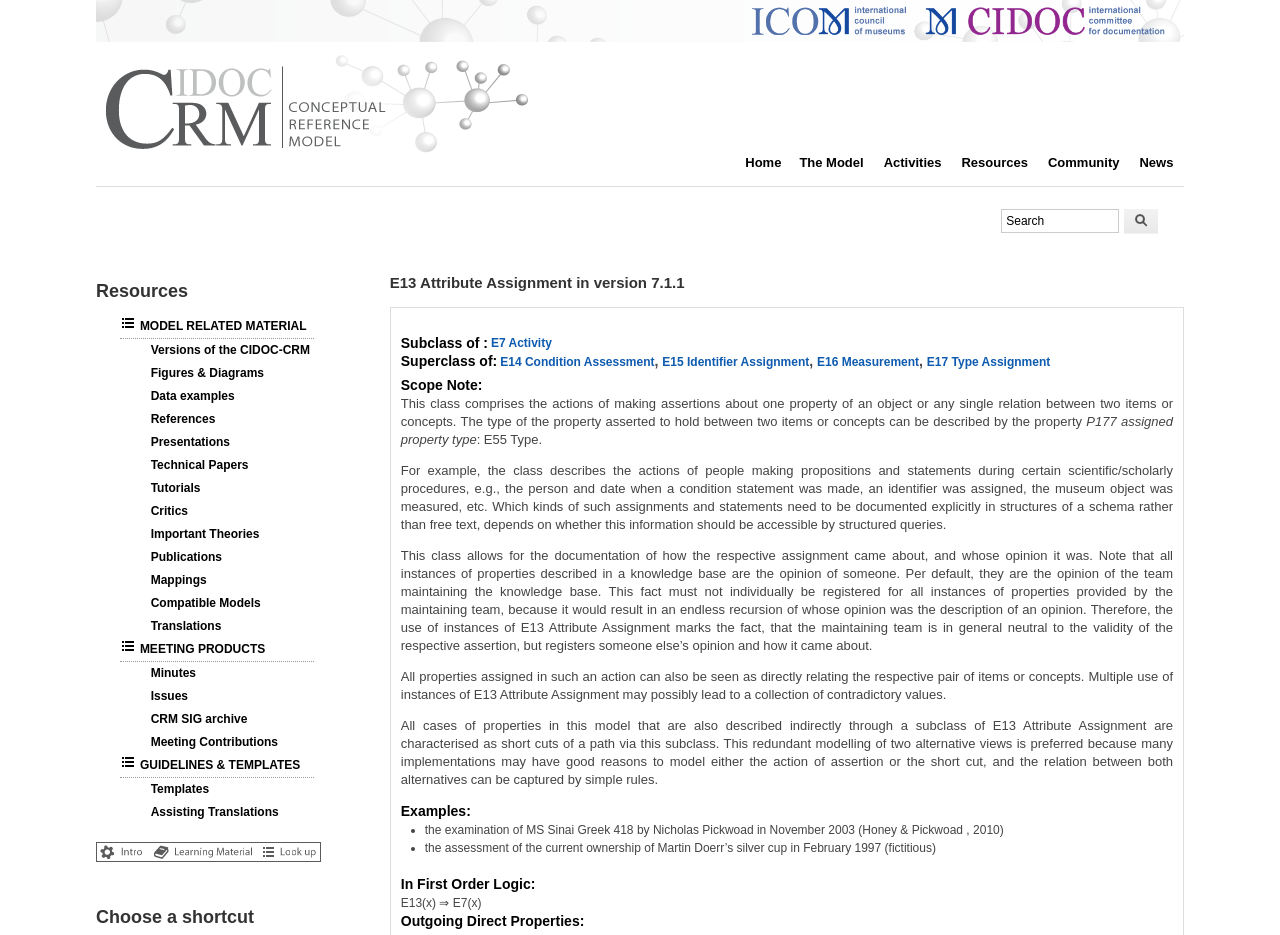Please determine the bounding box coordinates for the element with the description: "Important Theories".

[0.103, 0.564, 0.203, 0.579]